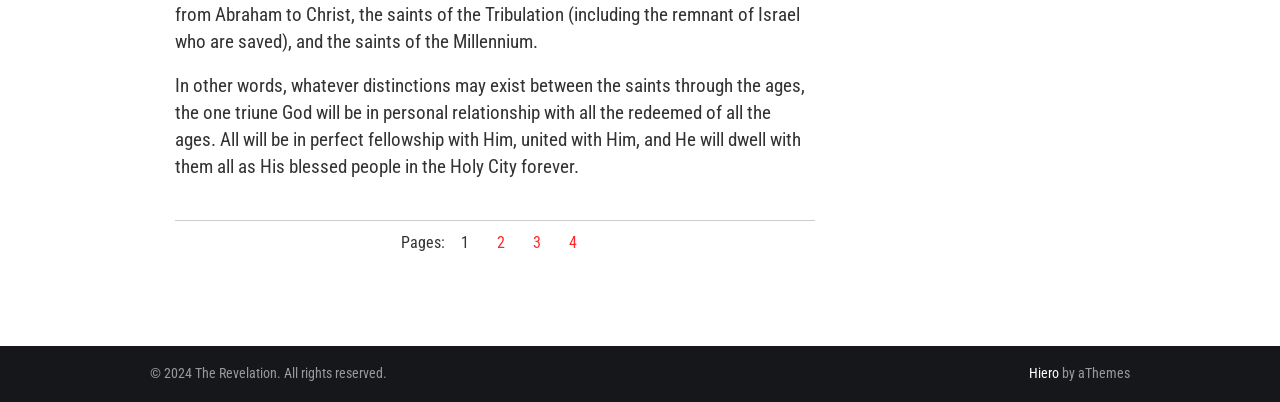Answer the question below with a single word or a brief phrase: 
How many sentences are in the main text?

1